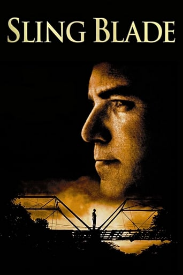What is the figure in the foreground doing?
We need a detailed and meticulous answer to the question.

In the foreground of the poster, a silhouette of a figure stands on a bridge, symbolizing contemplation and the journey of the character.